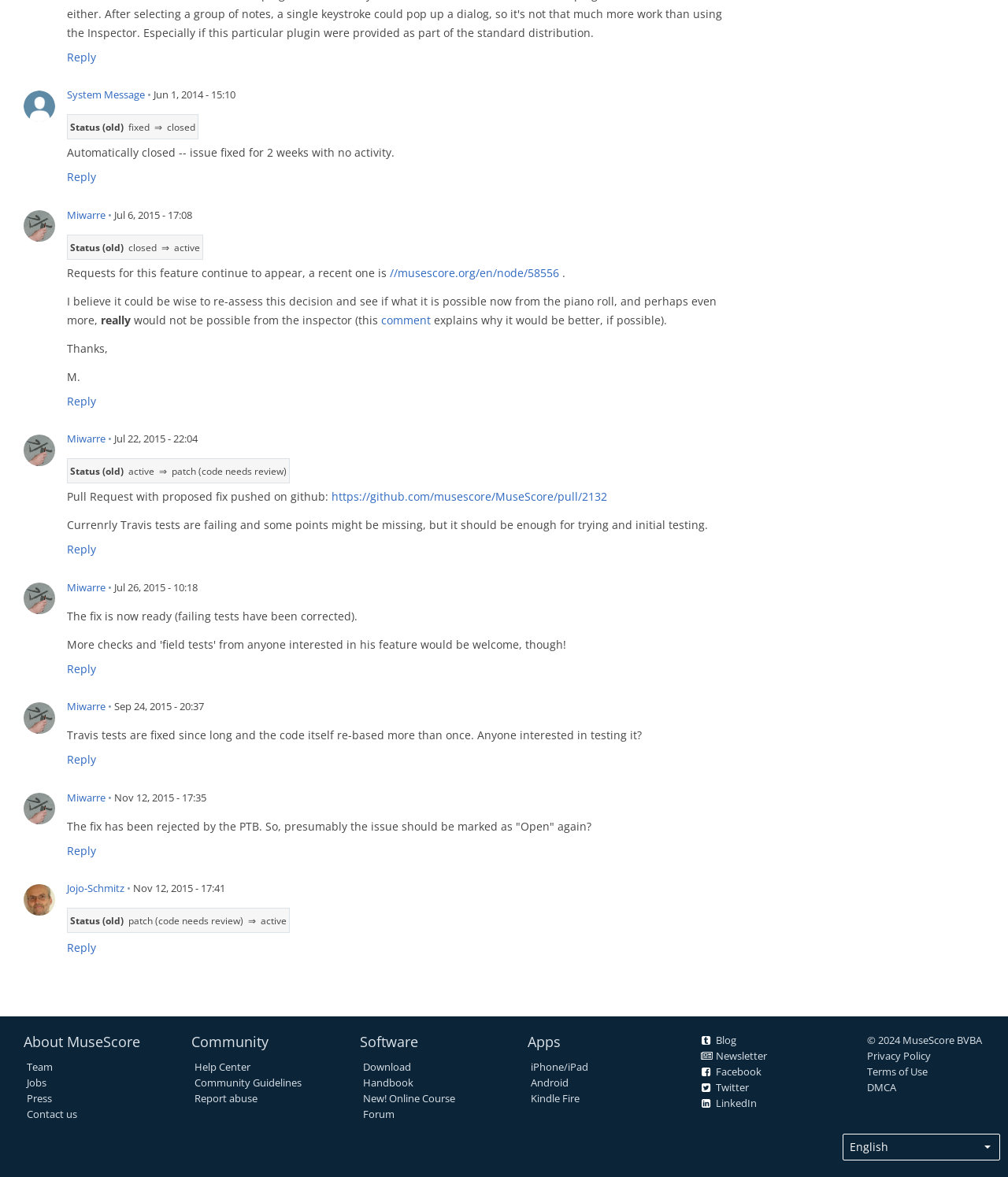Identify the bounding box coordinates for the UI element described as follows: Home. Use the format (top-left x, top-left y, bottom-right x, bottom-right y) and ensure all values are floating point numbers between 0 and 1.

None